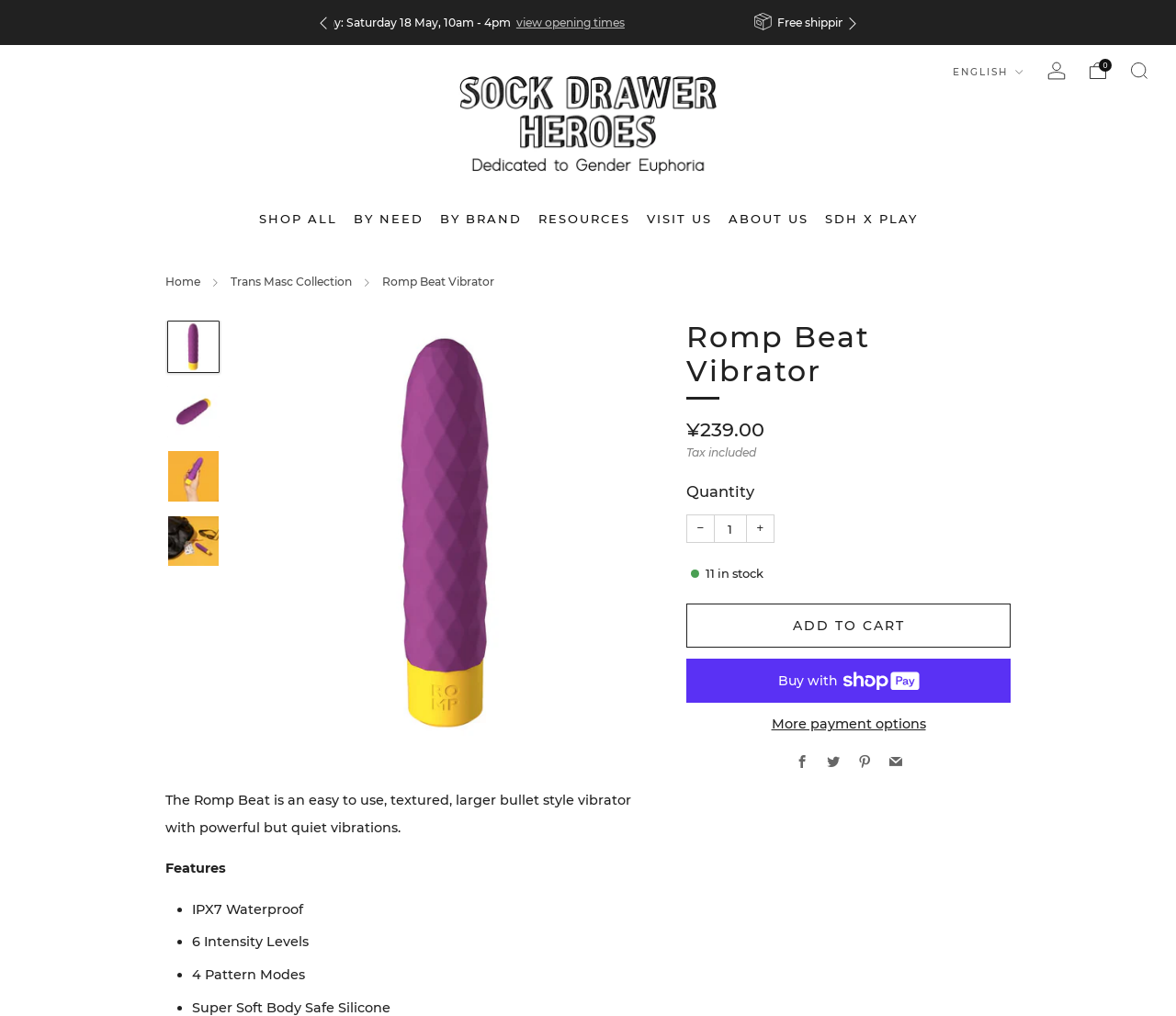What is the minimum quantity of the vibrator that can be purchased?
Using the image as a reference, give an elaborate response to the question.

I inferred this answer by looking at the spinbutton 'quantity' which has a valuemin of 1, indicating that the minimum quantity that can be purchased is 1.